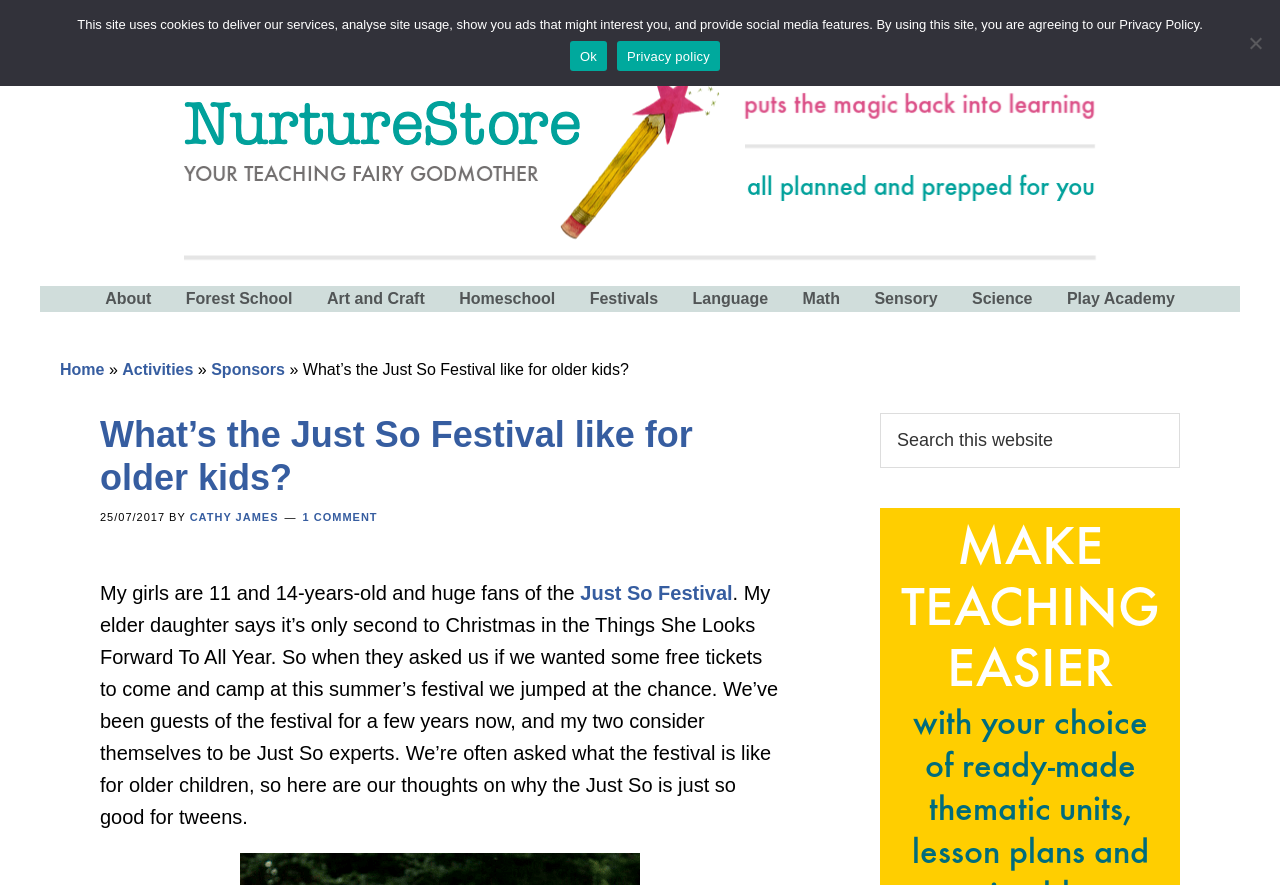Indicate the bounding box coordinates of the element that needs to be clicked to satisfy the following instruction: "Click the 'About' link". The coordinates should be four float numbers between 0 and 1, i.e., [left, top, right, bottom].

[0.07, 0.323, 0.13, 0.353]